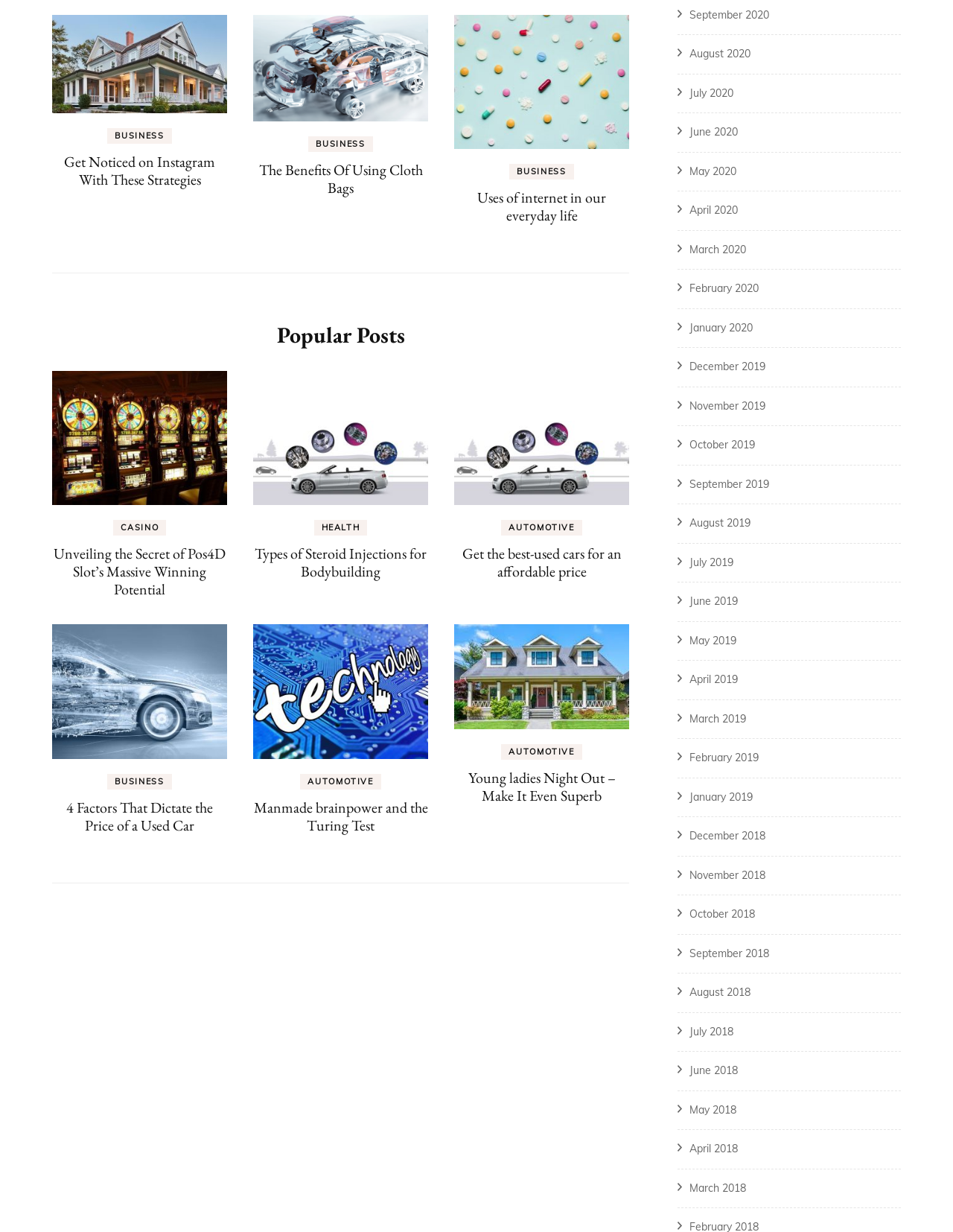Please find the bounding box for the UI component described as follows: "Business".

[0.113, 0.628, 0.18, 0.641]